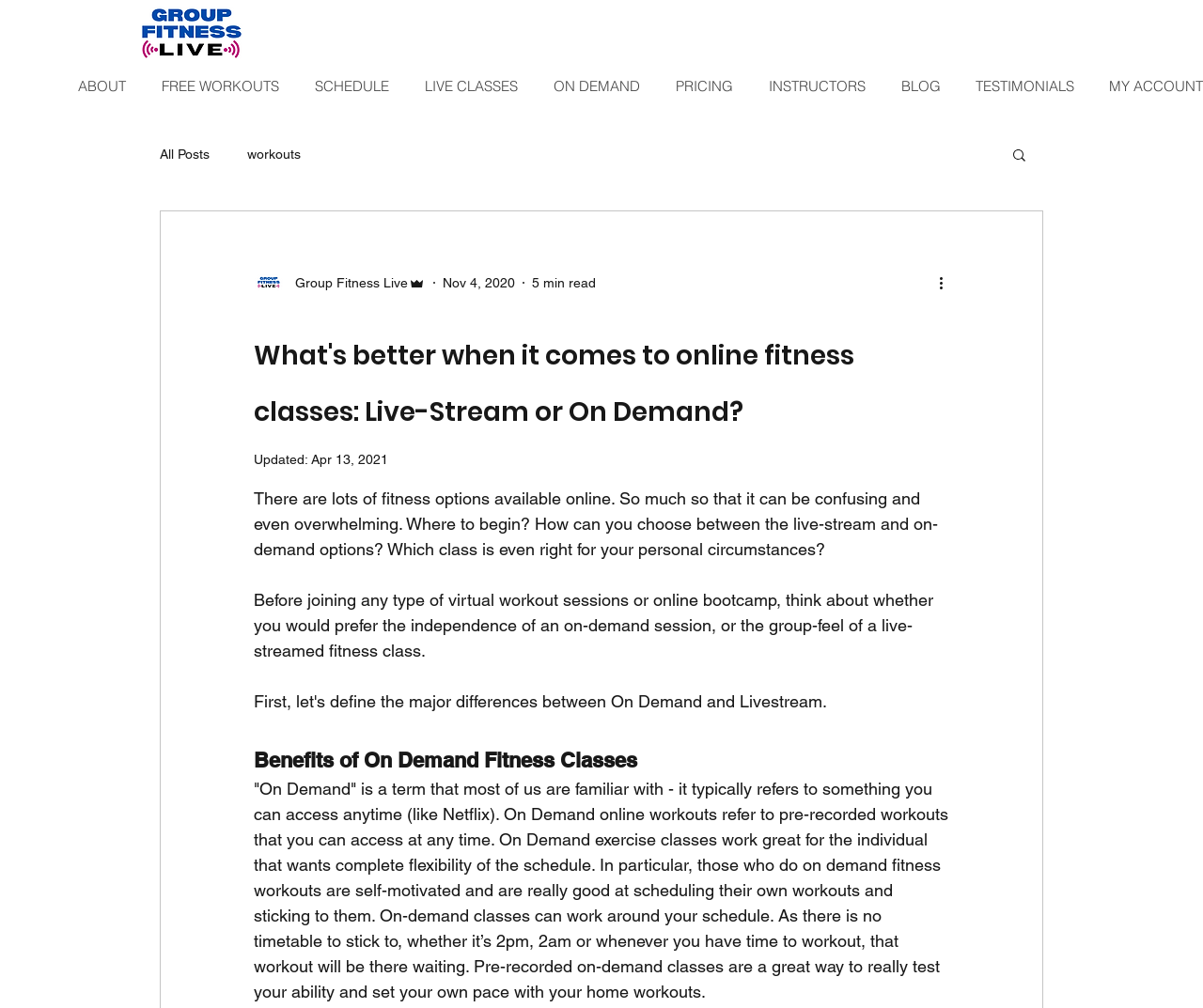What is the date of the last update of the article?
Based on the image, answer the question with as much detail as possible.

I found the date of the last update of the article by looking at the static text element with the text 'Updated: Apr 13, 2021' which is located below the title of the article.